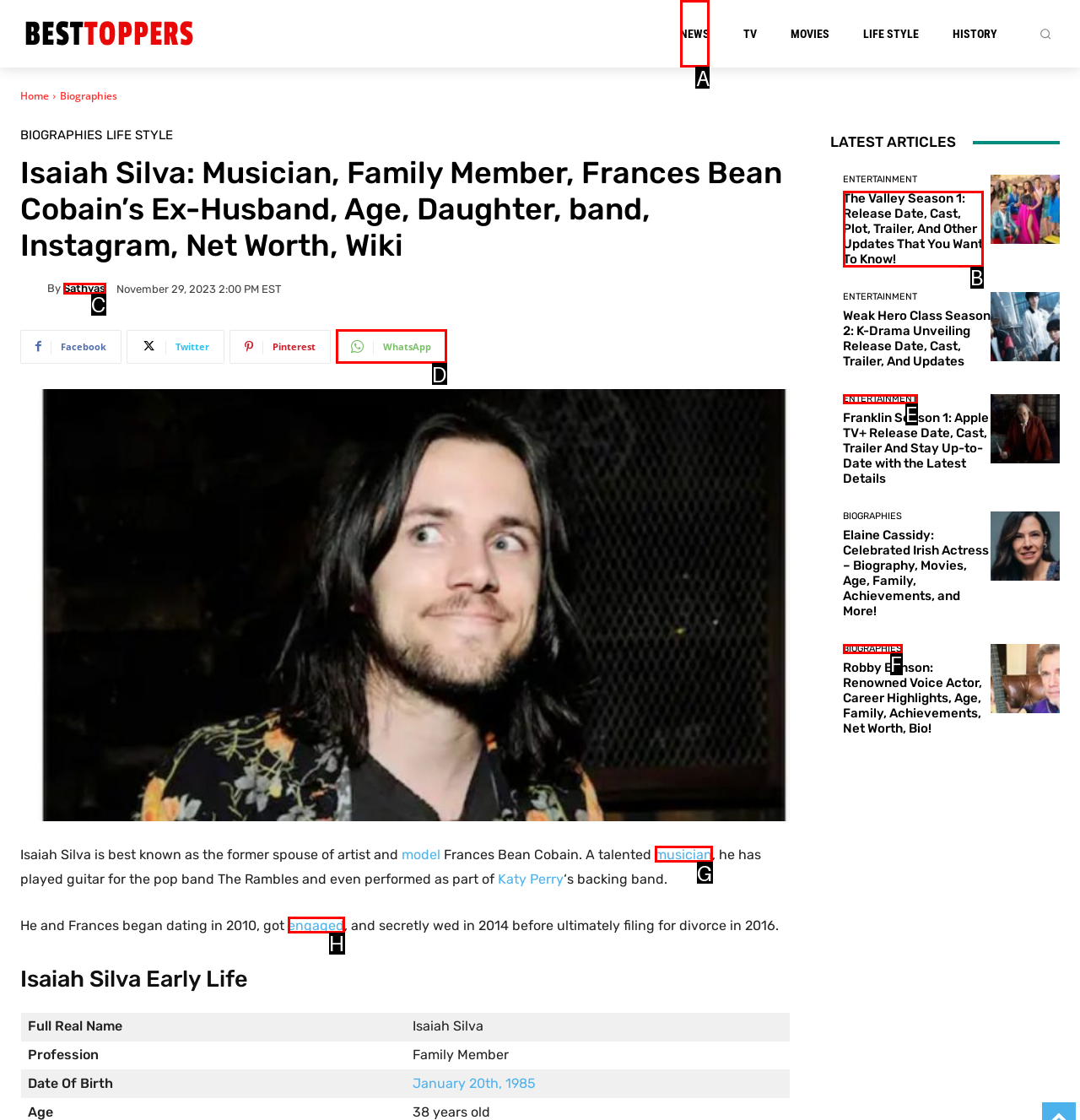Which option should be clicked to execute the task: Click on NEWS?
Reply with the letter of the chosen option.

A